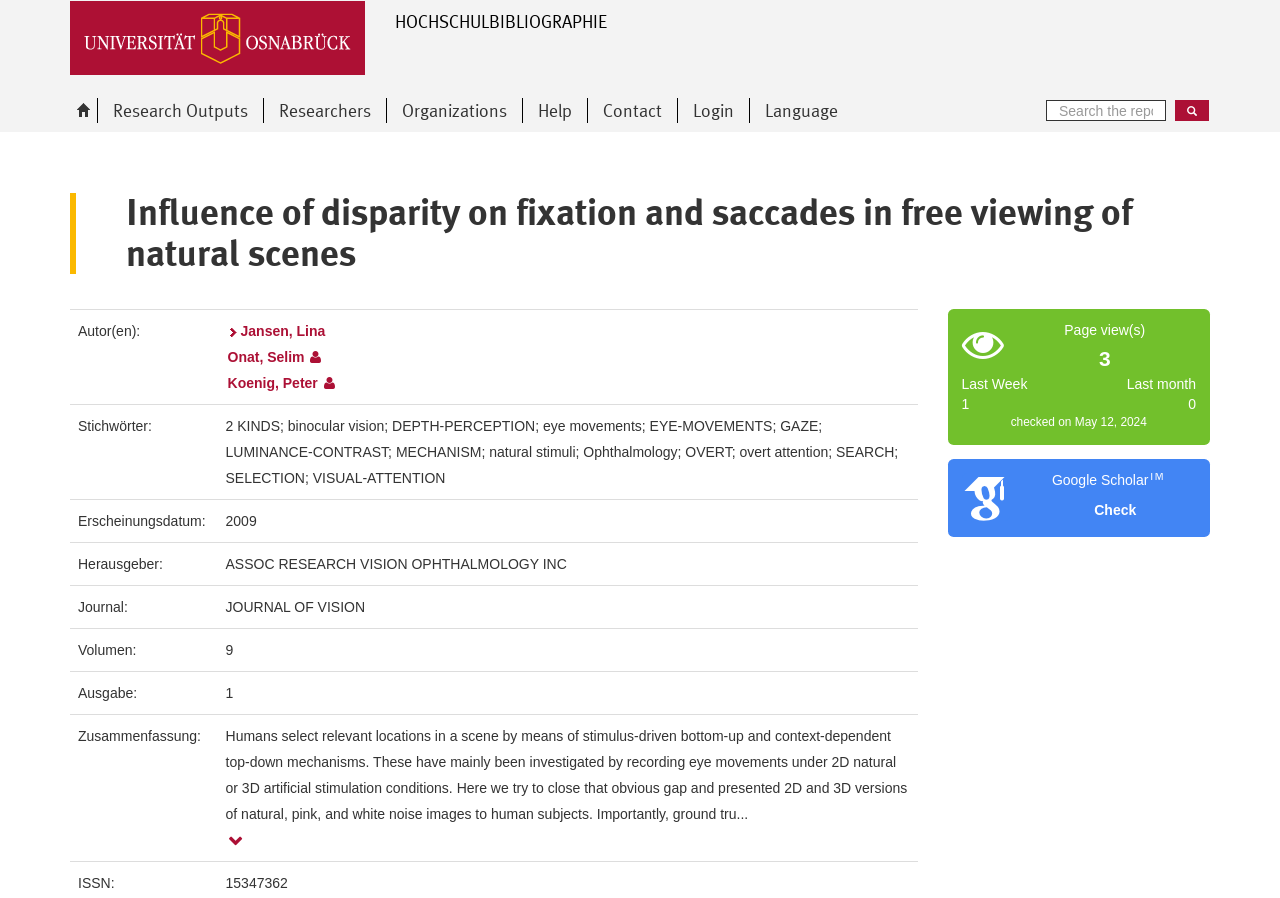Please find the bounding box for the UI component described as follows: "Koenig, Peter".

[0.176, 0.418, 0.248, 0.436]